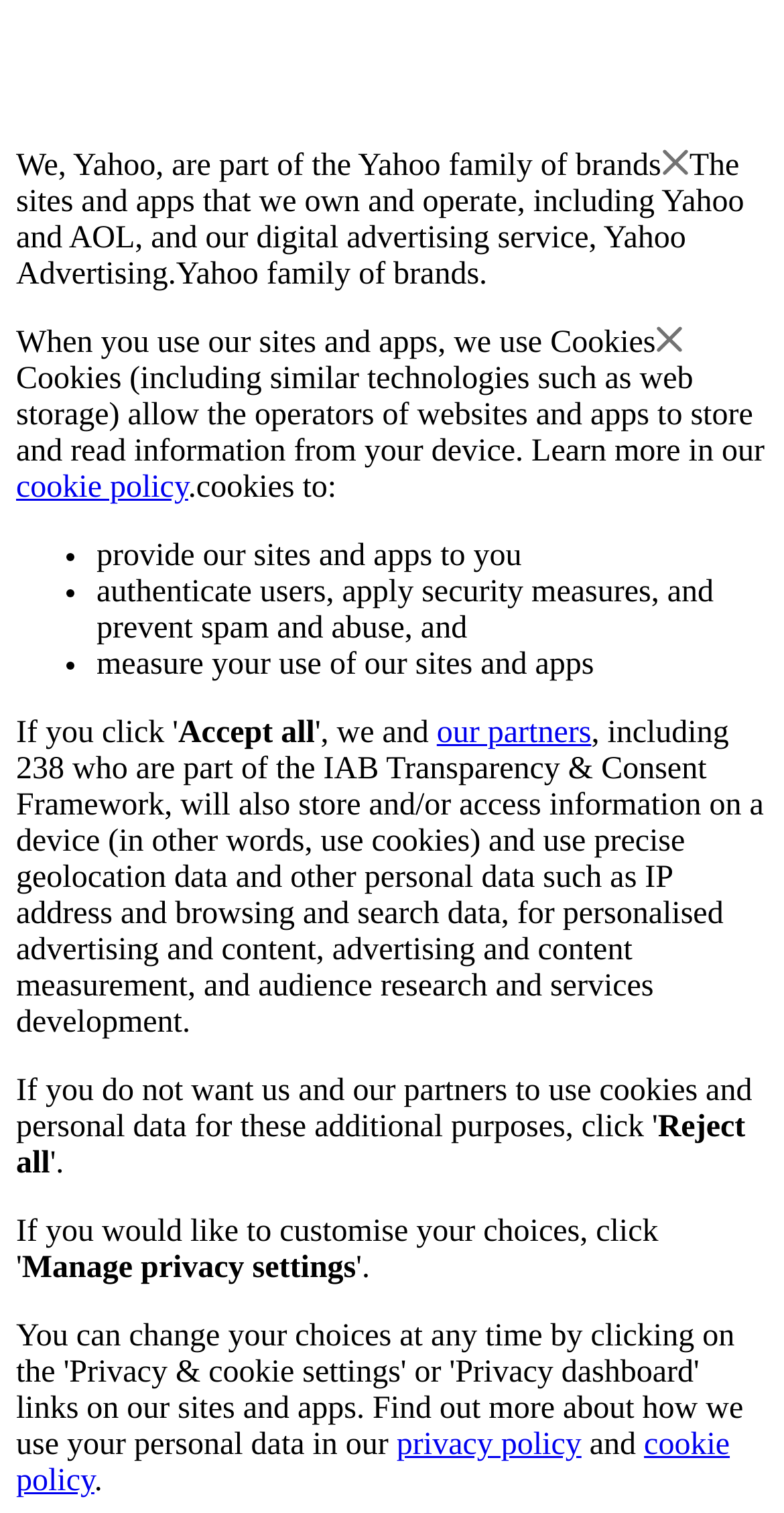Given the description "privacy policy", determine the bounding box of the corresponding UI element.

[0.506, 0.944, 0.742, 0.966]